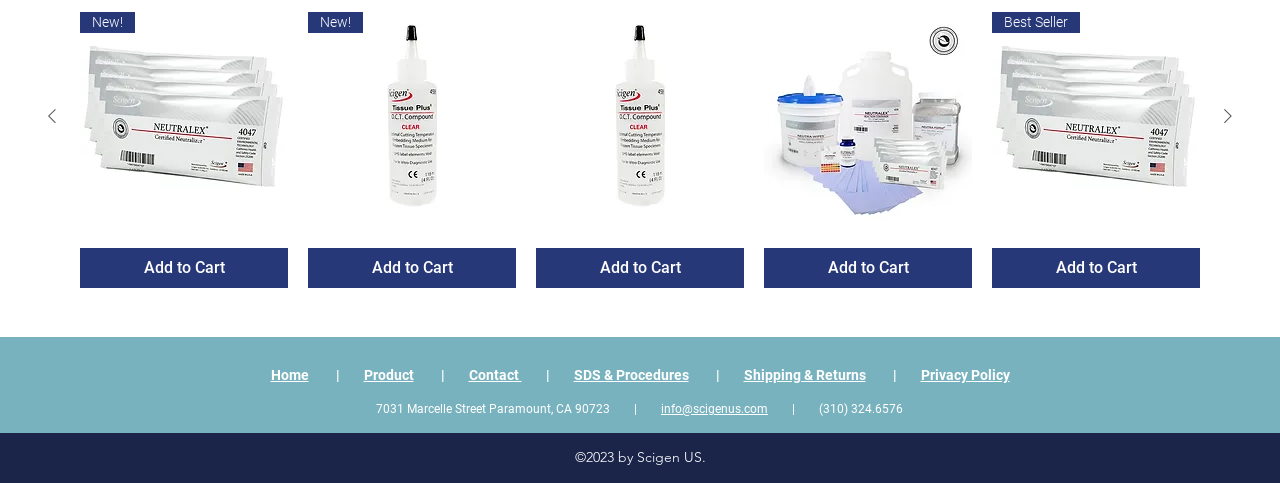What is the navigation menu located at?
Answer the question with a single word or phrase derived from the image.

Top of the webpage